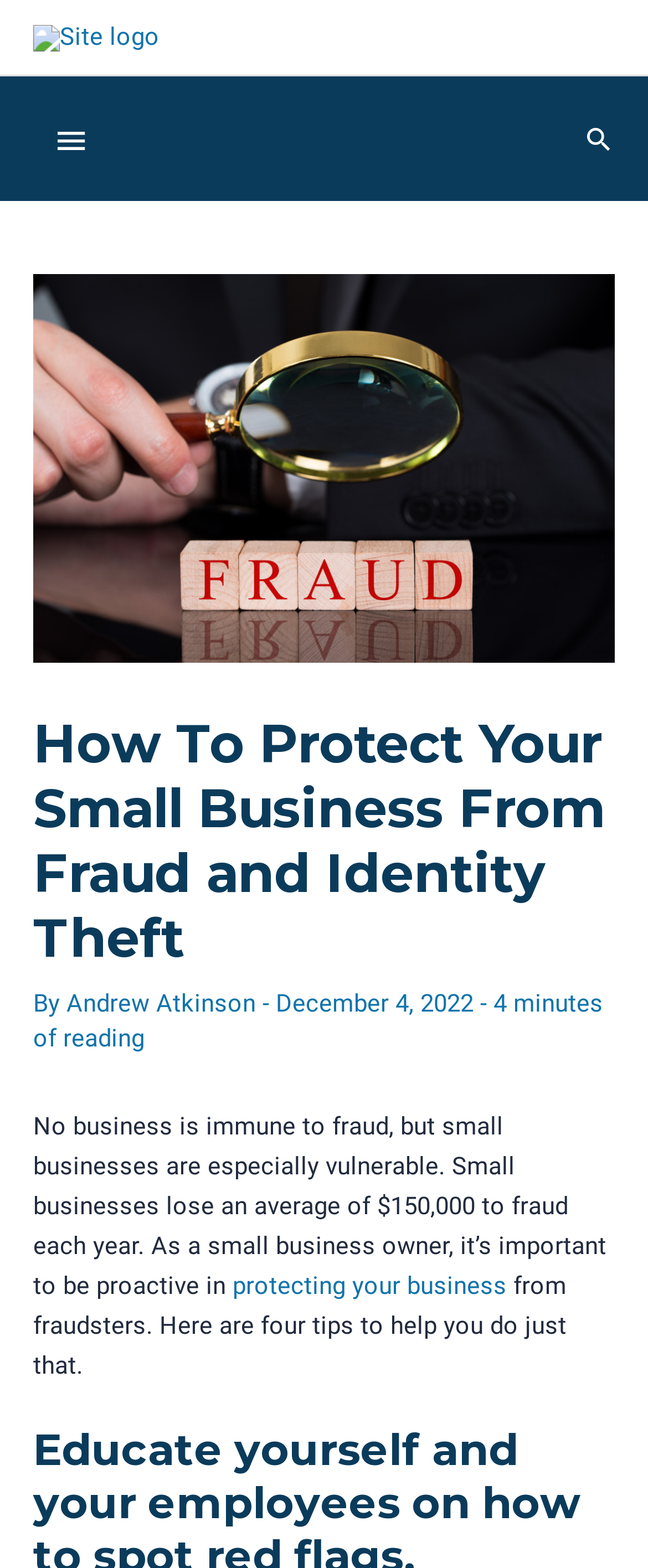How long does it take to read the article?
Based on the image, answer the question with as much detail as possible.

I found the reading time by looking at the header section of the webpage, where it says '4 minutes of reading'.